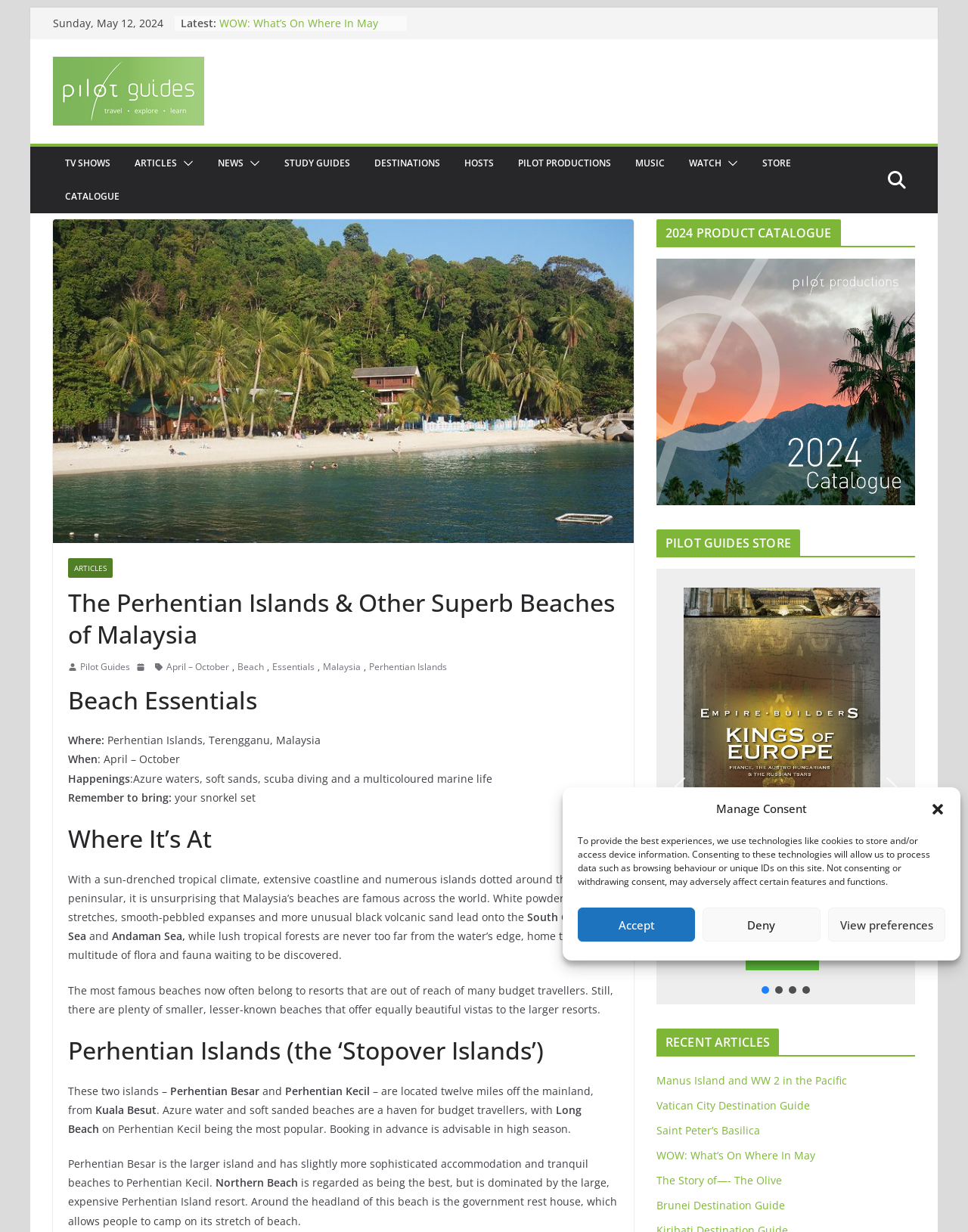Return the bounding box coordinates of the UI element that corresponds to this description: "Malaysia". The coordinates must be given as four float numbers in the range of 0 and 1, [left, top, right, bottom].

[0.334, 0.535, 0.373, 0.548]